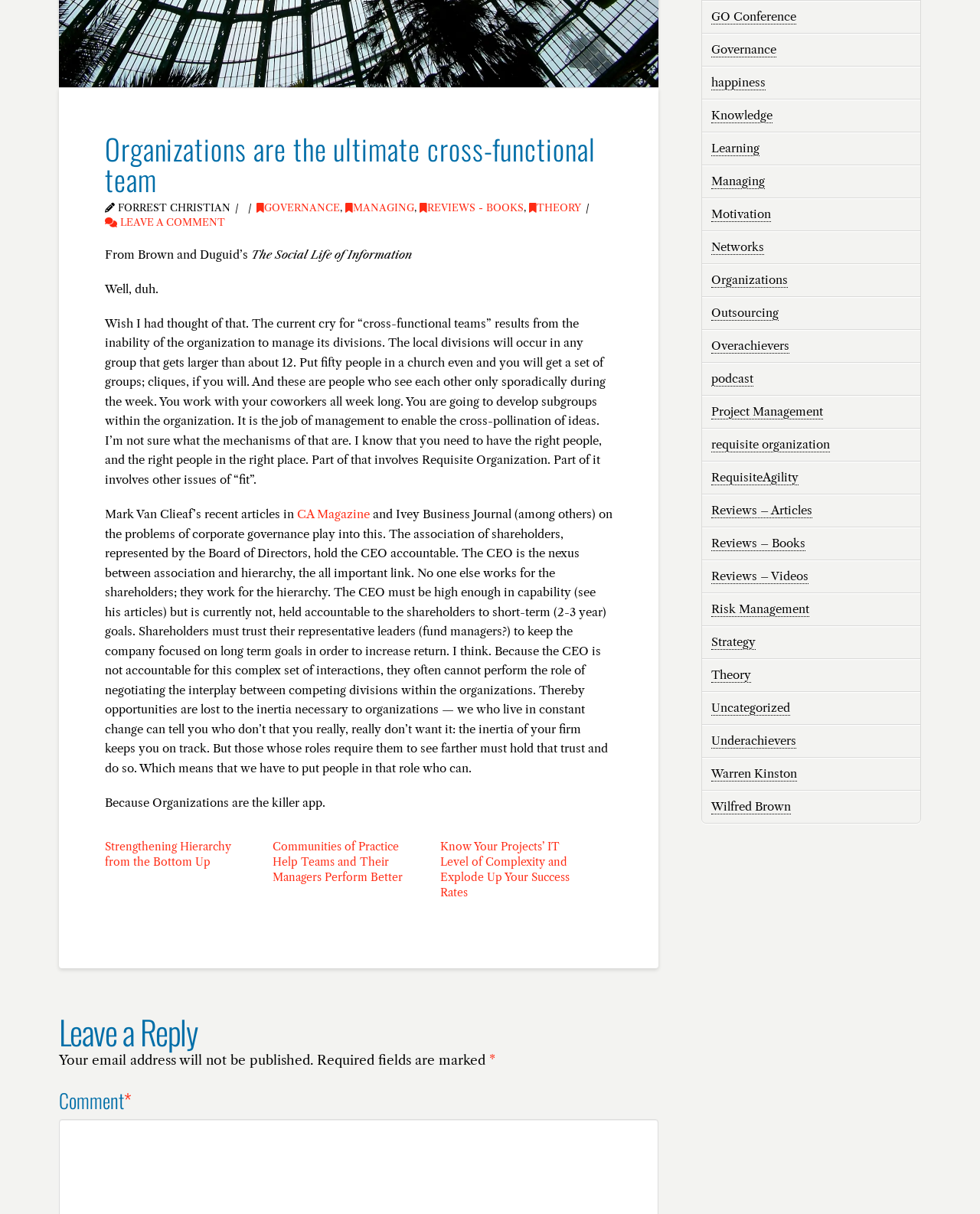Identify the bounding box of the UI element described as follows: "Knowledge". Provide the coordinates as four float numbers in the range of 0 to 1 [left, top, right, bottom].

[0.726, 0.089, 0.789, 0.101]